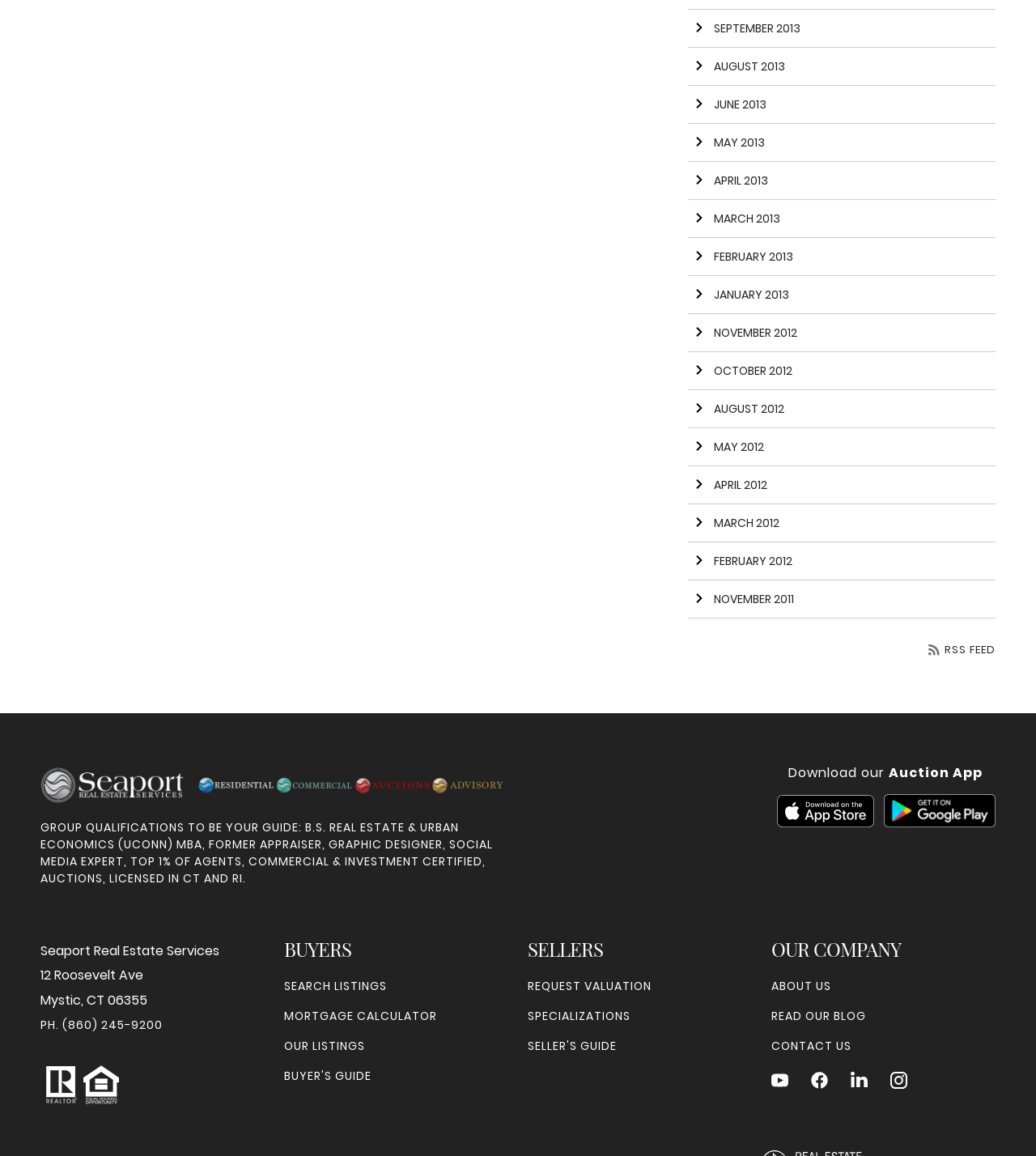Look at the image and give a detailed response to the following question: What social media platforms can you follow the company on?

I found the answer by looking at the footer section of the webpage, where the company's social media links are listed.